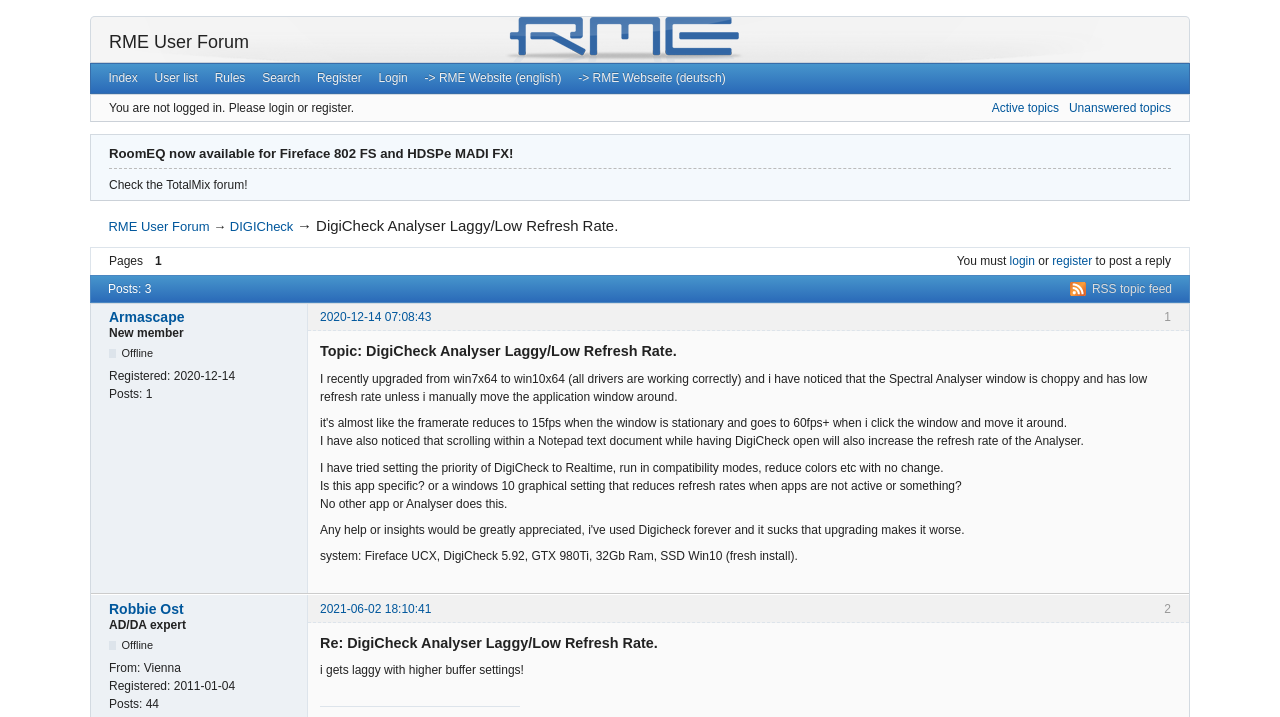Please respond to the question using a single word or phrase:
What is the topic of this forum page?

DigiCheck Analyser Laggy/Low Refresh Rate